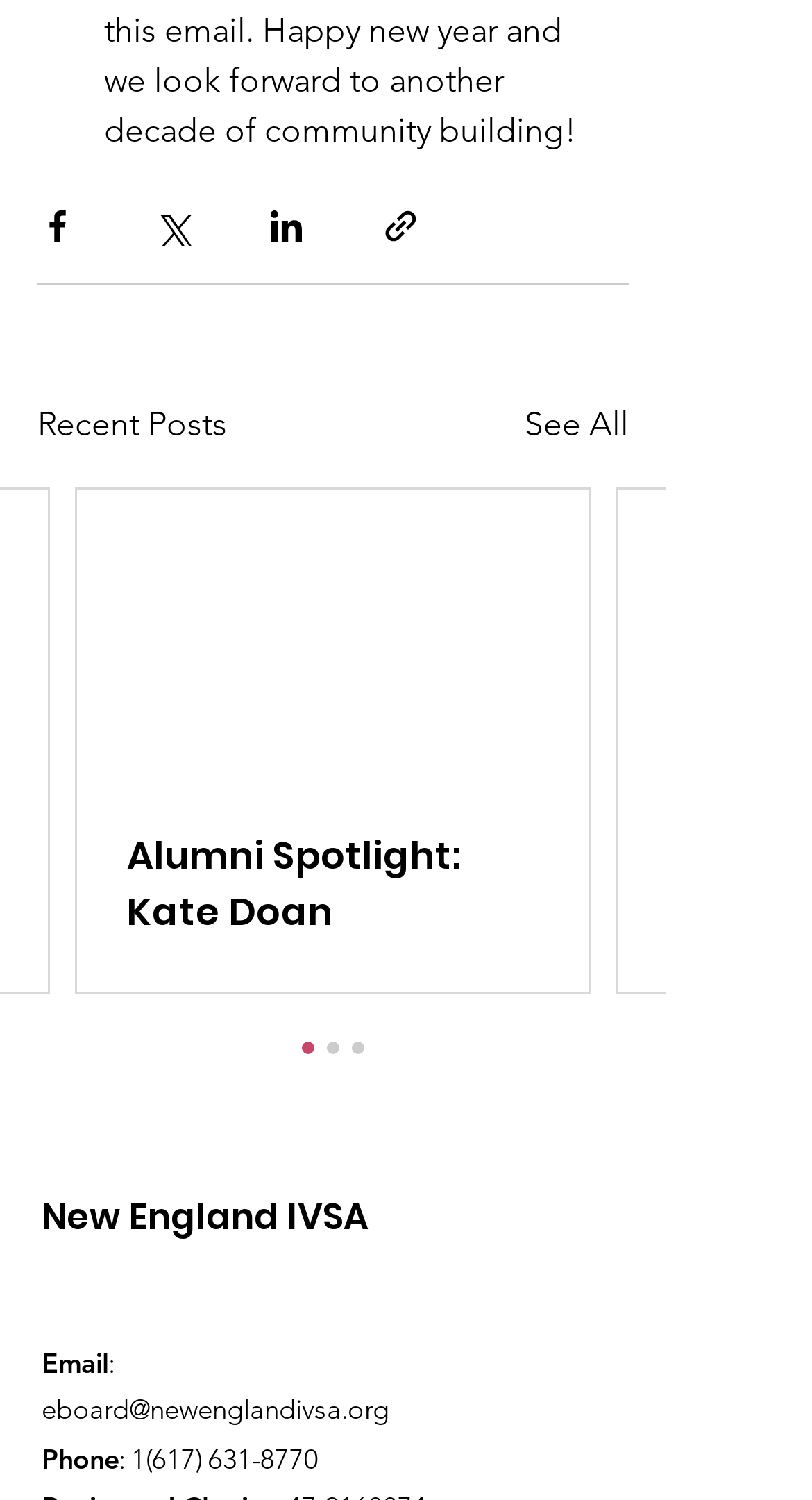How many recent posts are displayed?
Please give a detailed and elaborate answer to the question based on the image.

Only one recent post is displayed, which is an article with a link. This is obtained by analyzing the article section, which contains only one article.